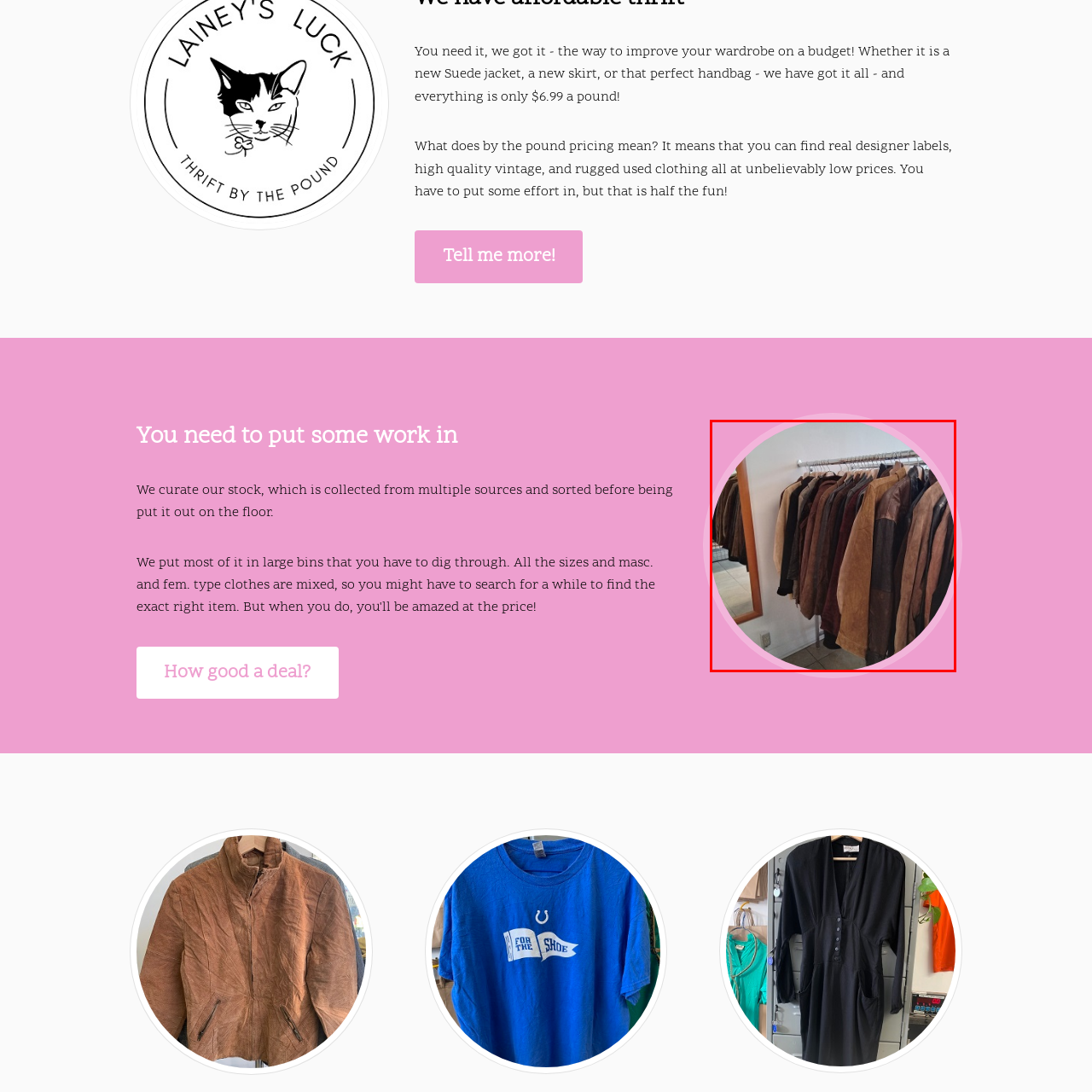Give an in-depth explanation of the image captured within the red boundary.

The image showcases a vibrant collection of suede jackets elegantly displayed on a rack. This curated selection features a variety of styles and colors, ranging from light hues to deeper tones, inviting fashion enthusiasts to explore and enhance their wardrobe without overspending. A mirror partially visible in the background reflects the rich textures of the jackets, creating an inviting atmosphere reminiscent of a trendy boutique. This visual perfectly encapsulates the store's message of offering high-quality, designer-like pieces at an incredibly affordable price of $6.99 per pound, encouraging customers to put in some effort to discover unique vintage finds.